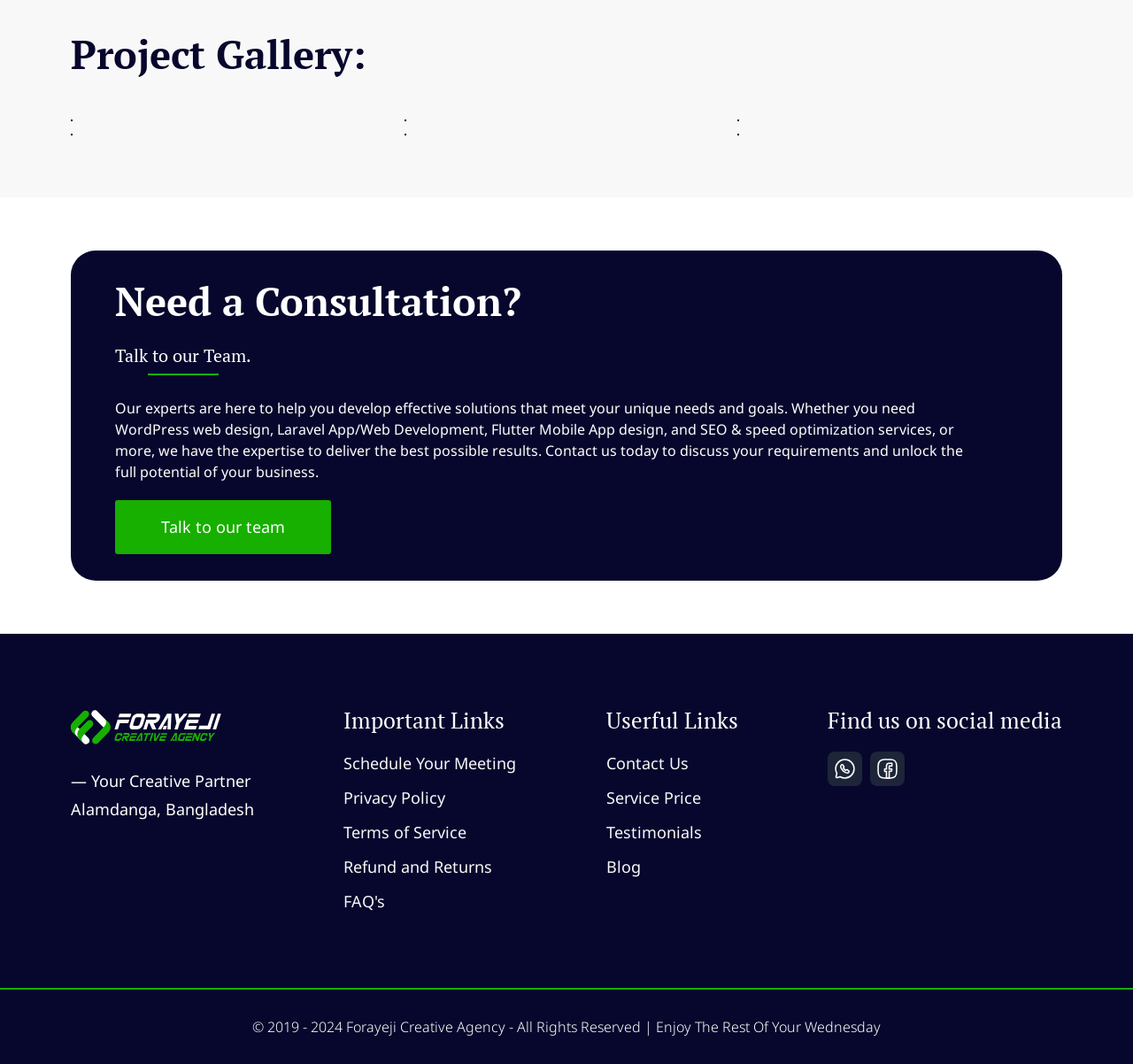Look at the image and give a detailed response to the following question: What social media platforms can I find the agency on?

The agency provides links to its social media profiles at the bottom of the webpage, in the footer section, where it says 'Find us on social media' and provides links to WhatsApp and Facebook.